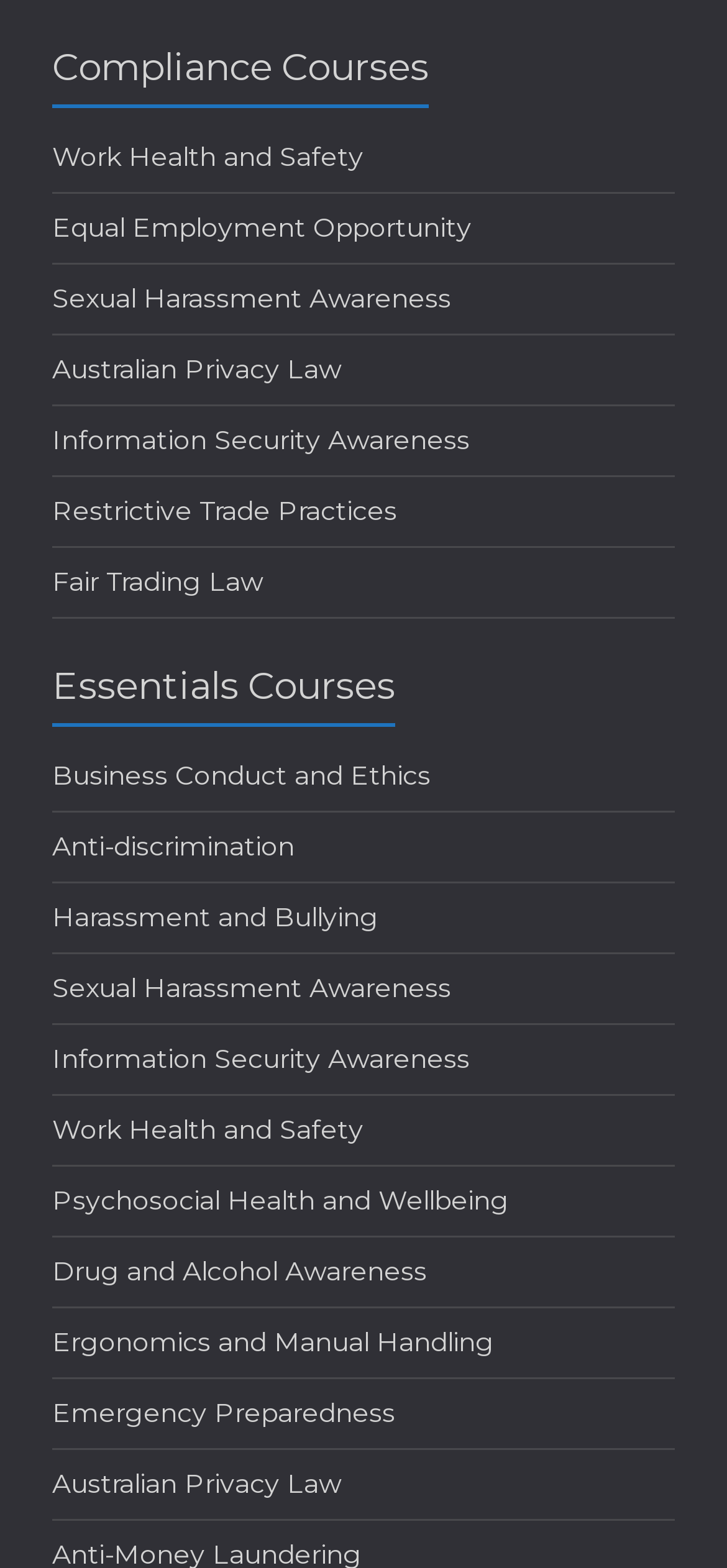How many courses are related to safety?
Please answer using one word or phrase, based on the screenshot.

3